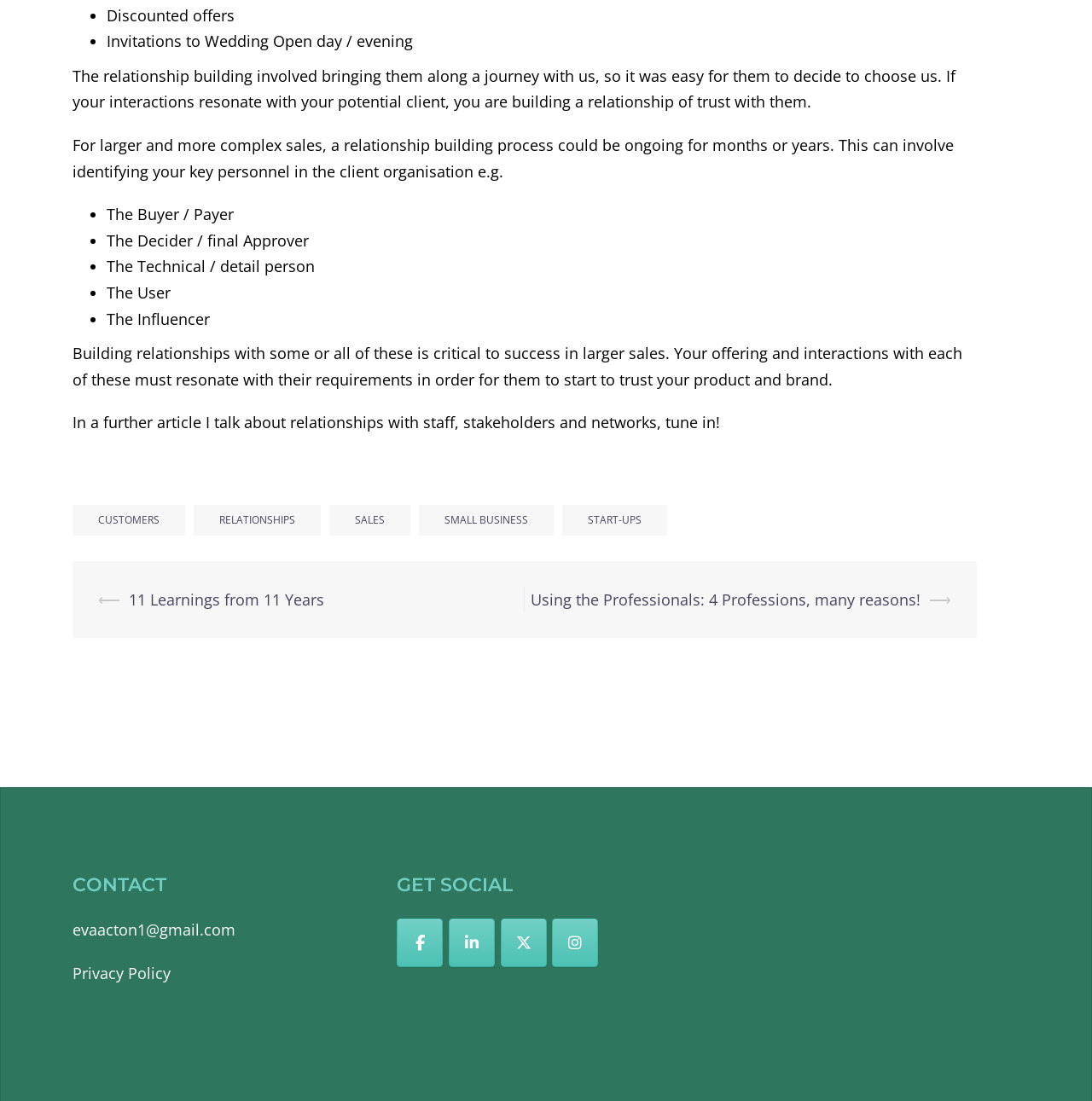Identify the bounding box of the UI element described as follows: "11 Learnings from 11 Years". Provide the coordinates as four float numbers in the range of 0 to 1 [left, top, right, bottom].

[0.118, 0.535, 0.297, 0.554]